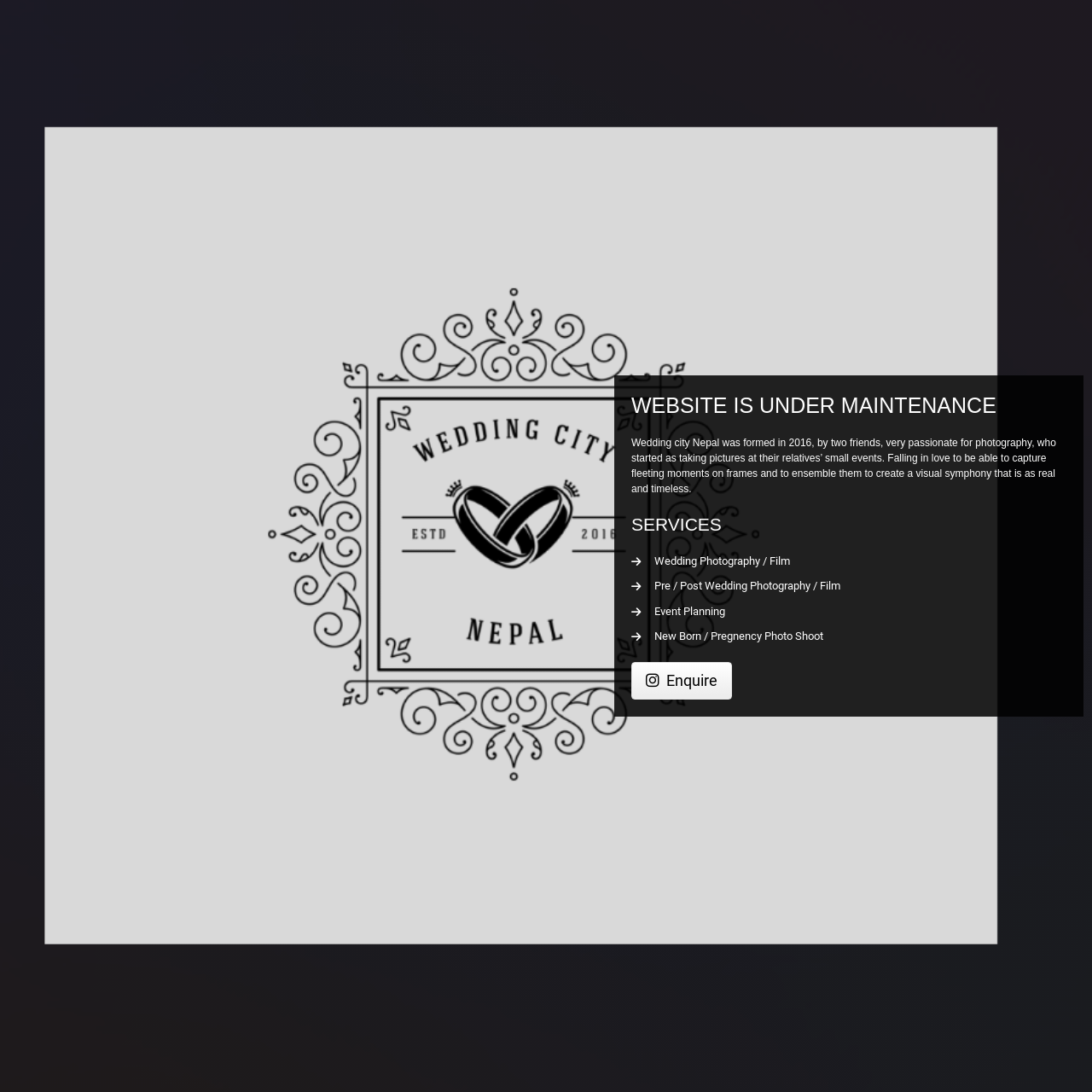Please answer the following question using a single word or phrase: 
What is the focus of Wedding City Nepal's photography?

Wedding, New Born, etc.